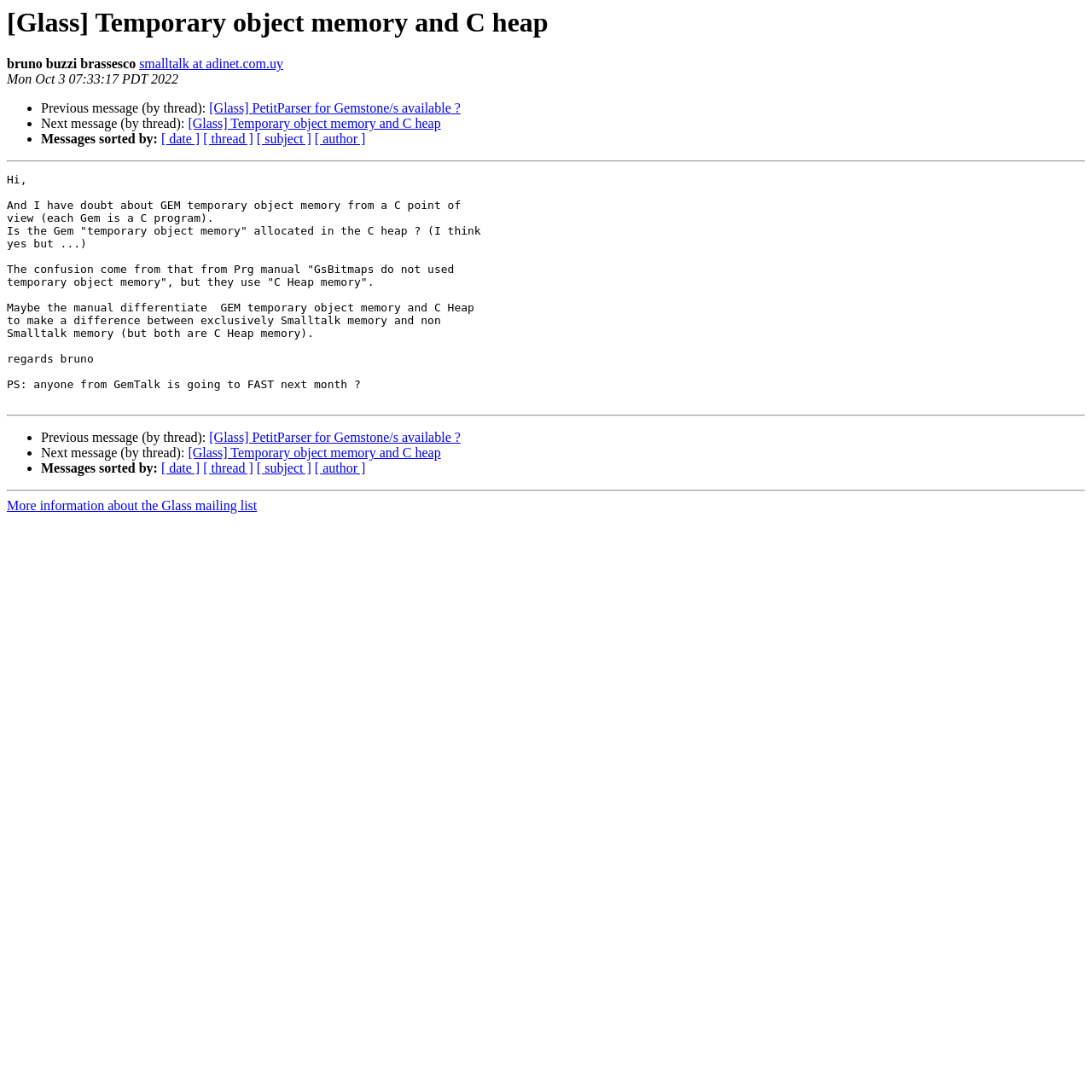Extract the main title from the webpage and generate its text.

[Glass] Temporary object memory and C heap